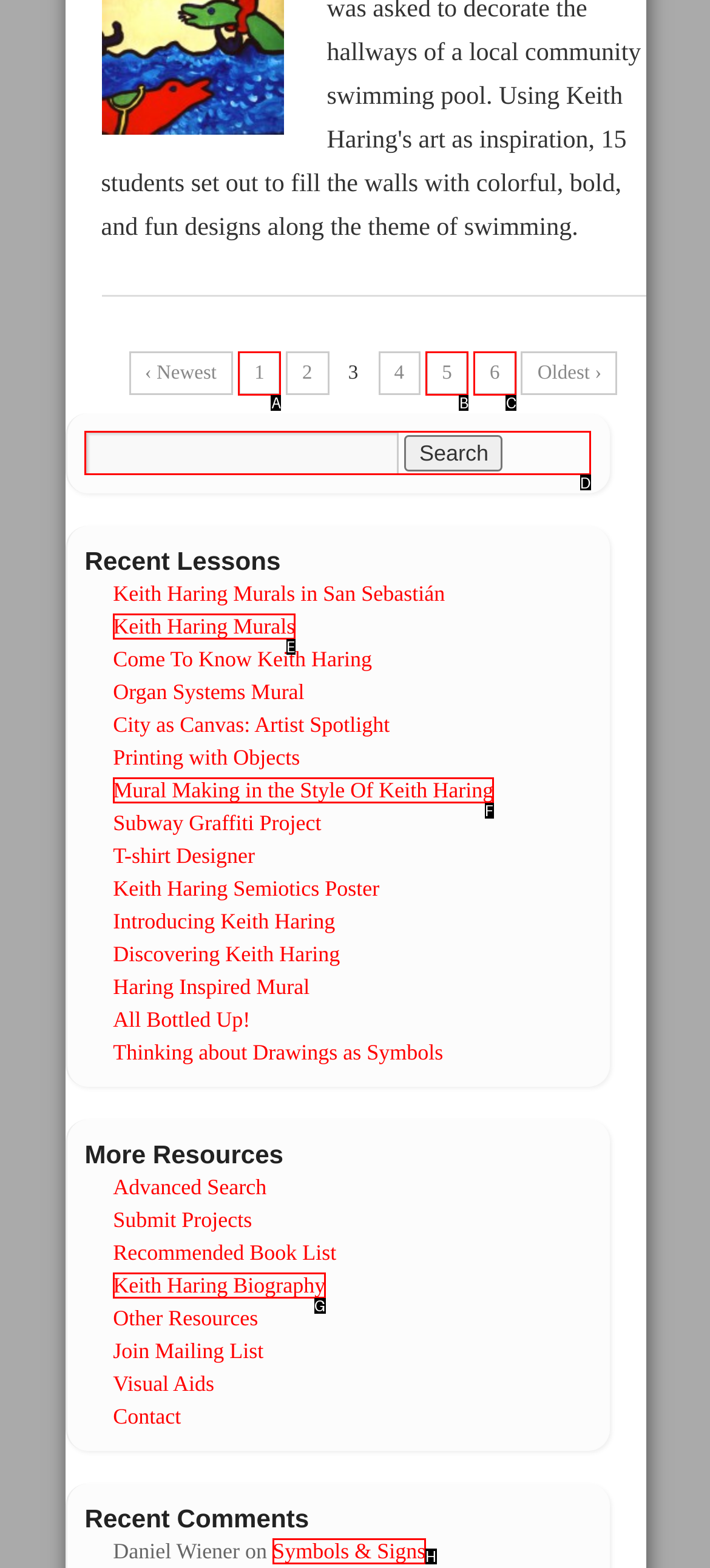Identify the correct UI element to click on to achieve the following task: Search for a lesson Respond with the corresponding letter from the given choices.

D